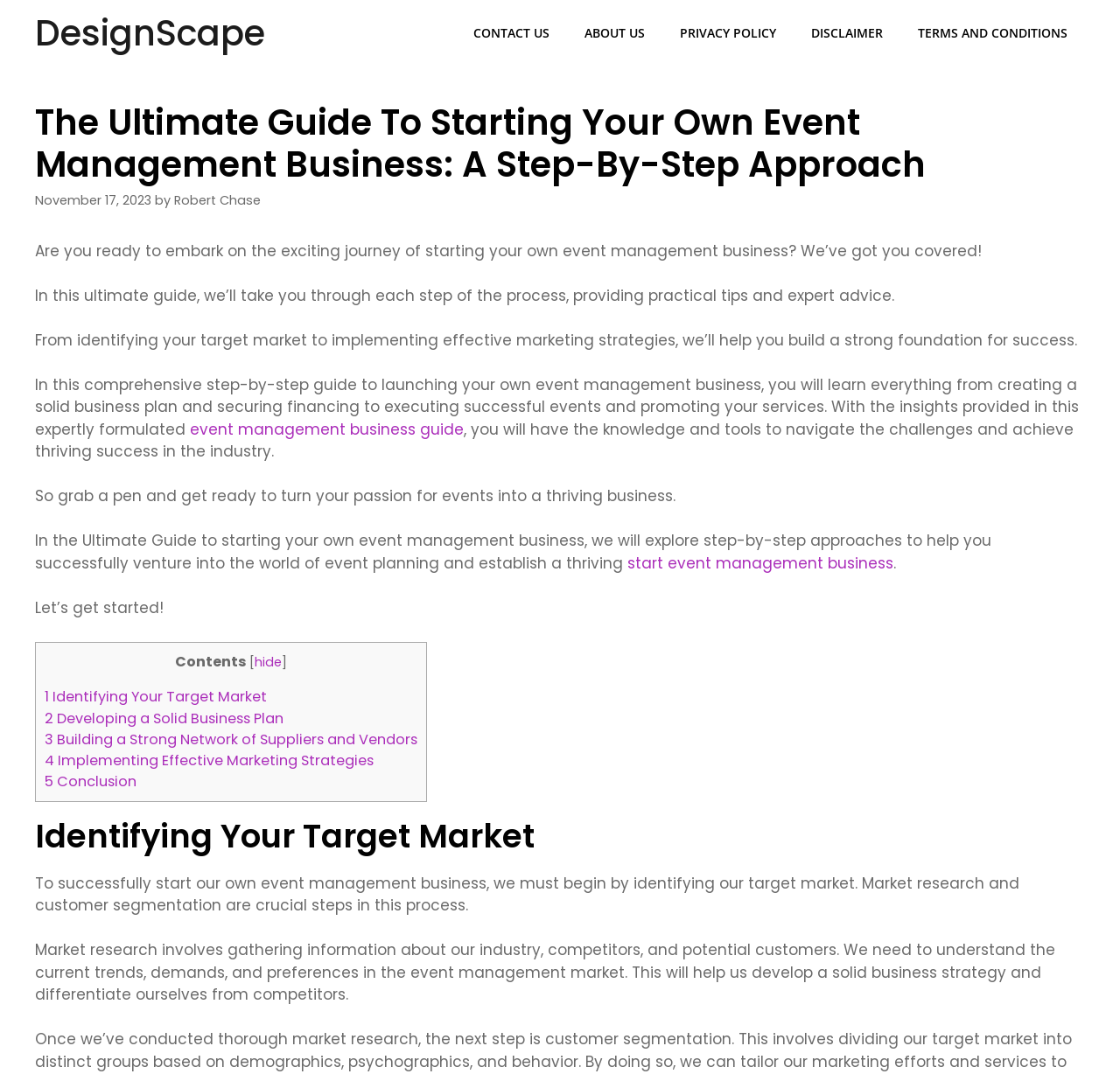Locate the bounding box coordinates of the clickable area to execute the instruction: "Read the article by Robert Chase". Provide the coordinates as four float numbers between 0 and 1, represented as [left, top, right, bottom].

[0.155, 0.179, 0.233, 0.195]